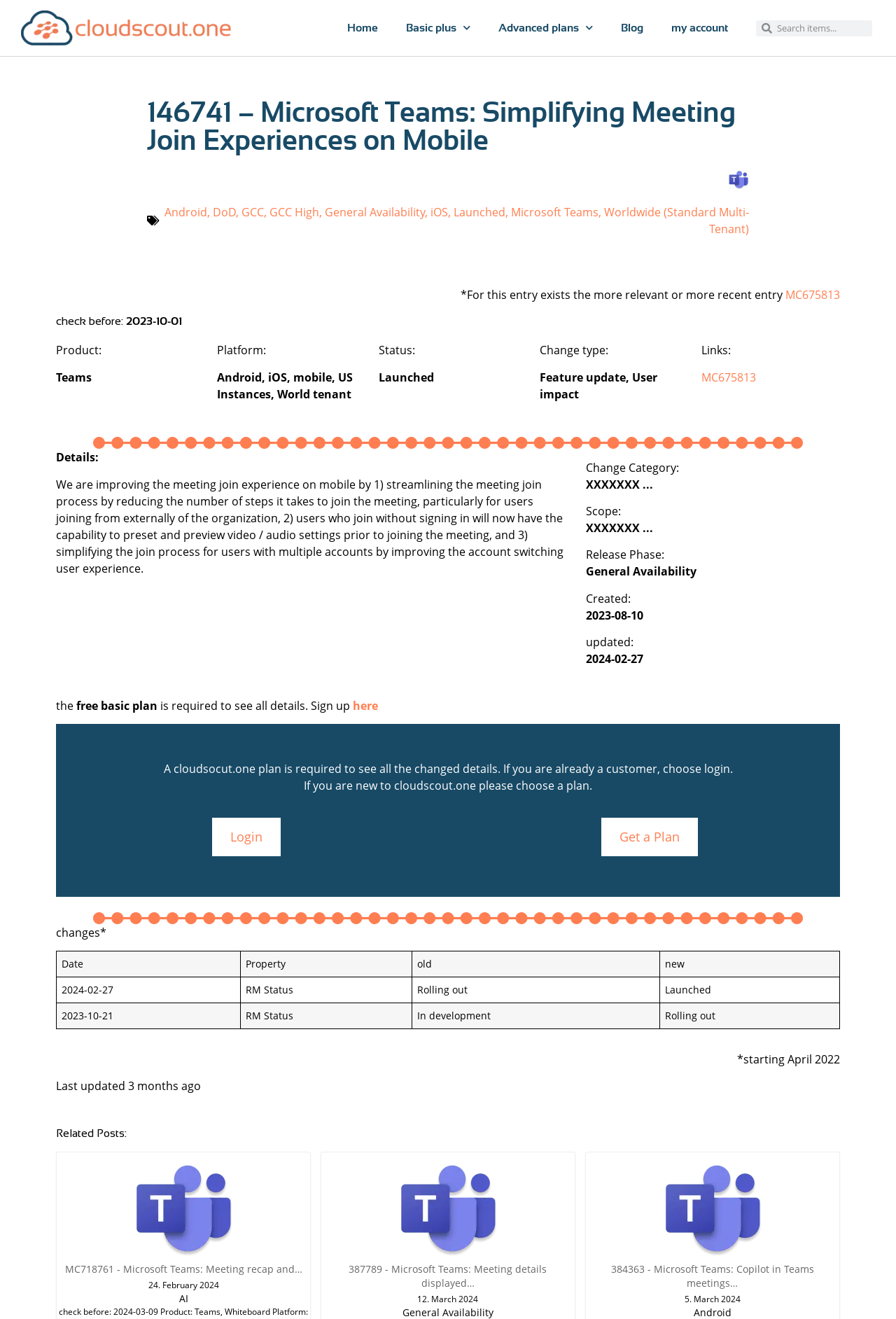Identify the bounding box for the UI element described as: "Worldwide (Standard Multi-Tenant)". The coordinates should be four float numbers between 0 and 1, i.e., [left, top, right, bottom].

[0.674, 0.155, 0.836, 0.179]